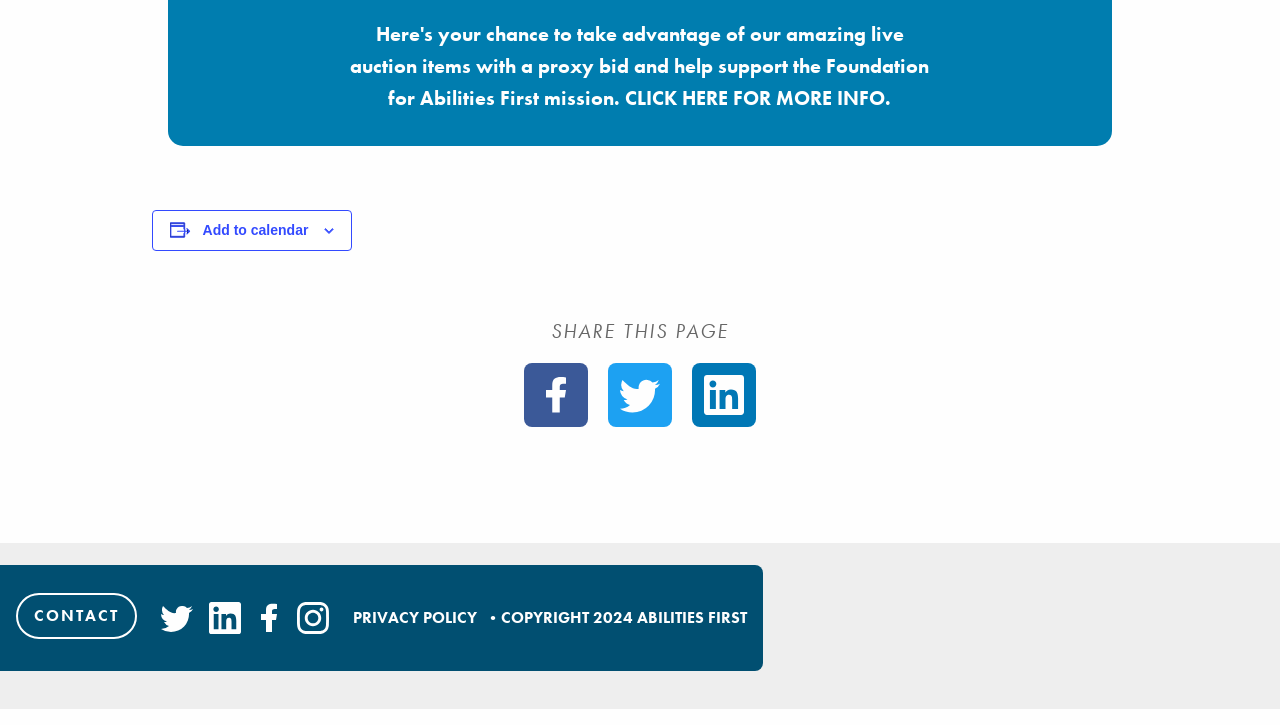Please answer the following question using a single word or phrase: 
How many social media icons are present on the webpage?

4